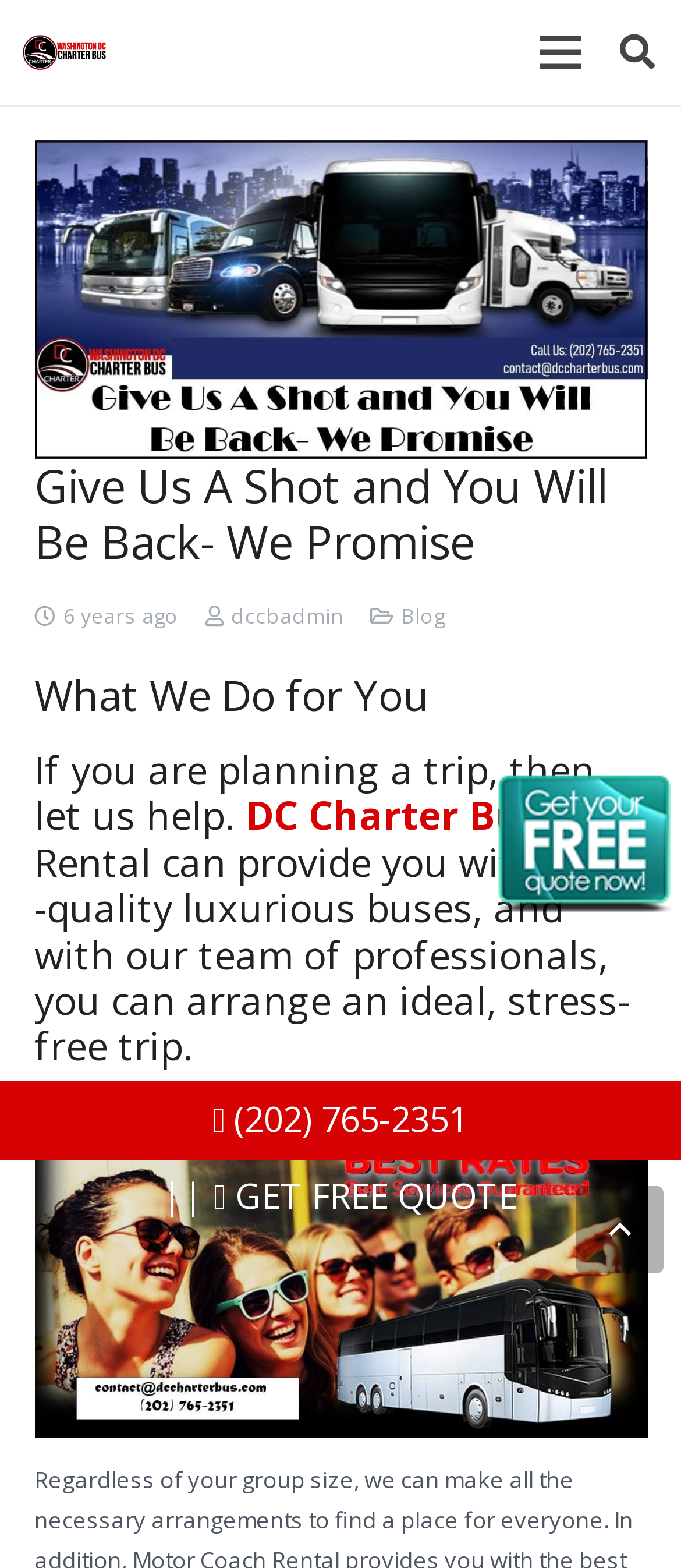Identify the bounding box coordinates of the section that should be clicked to achieve the task described: "Get a free quote".

[0.314, 0.739, 0.761, 0.788]